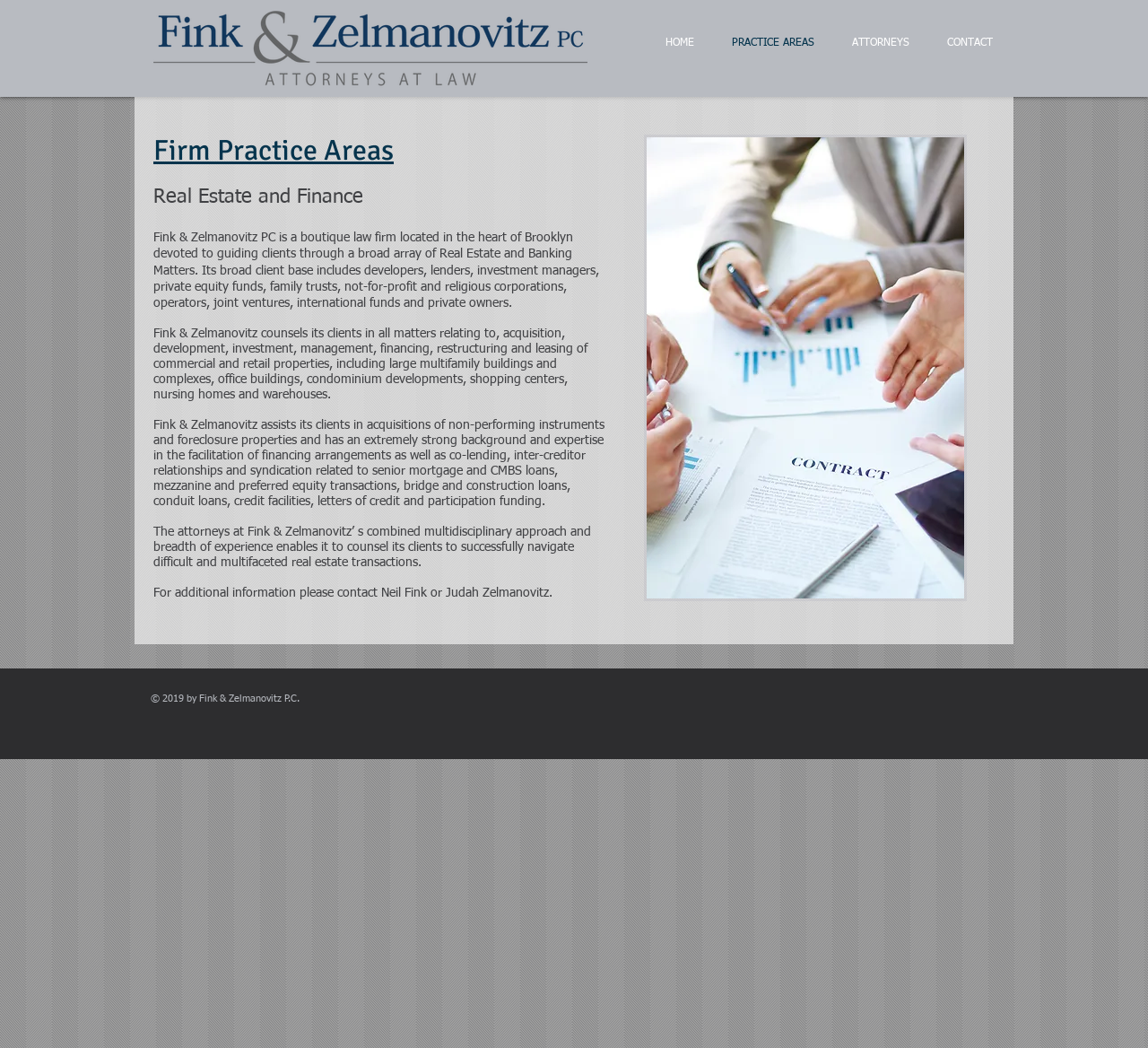Who are the contact persons for additional information?
Please provide a detailed and thorough answer to the question.

According to the webpage content, specifically the sentence 'For additional information please contact Neil Fink or Judah Zelmanovitz.', it can be inferred that the contact persons for additional information are Neil Fink or Judah Zelmanovitz.